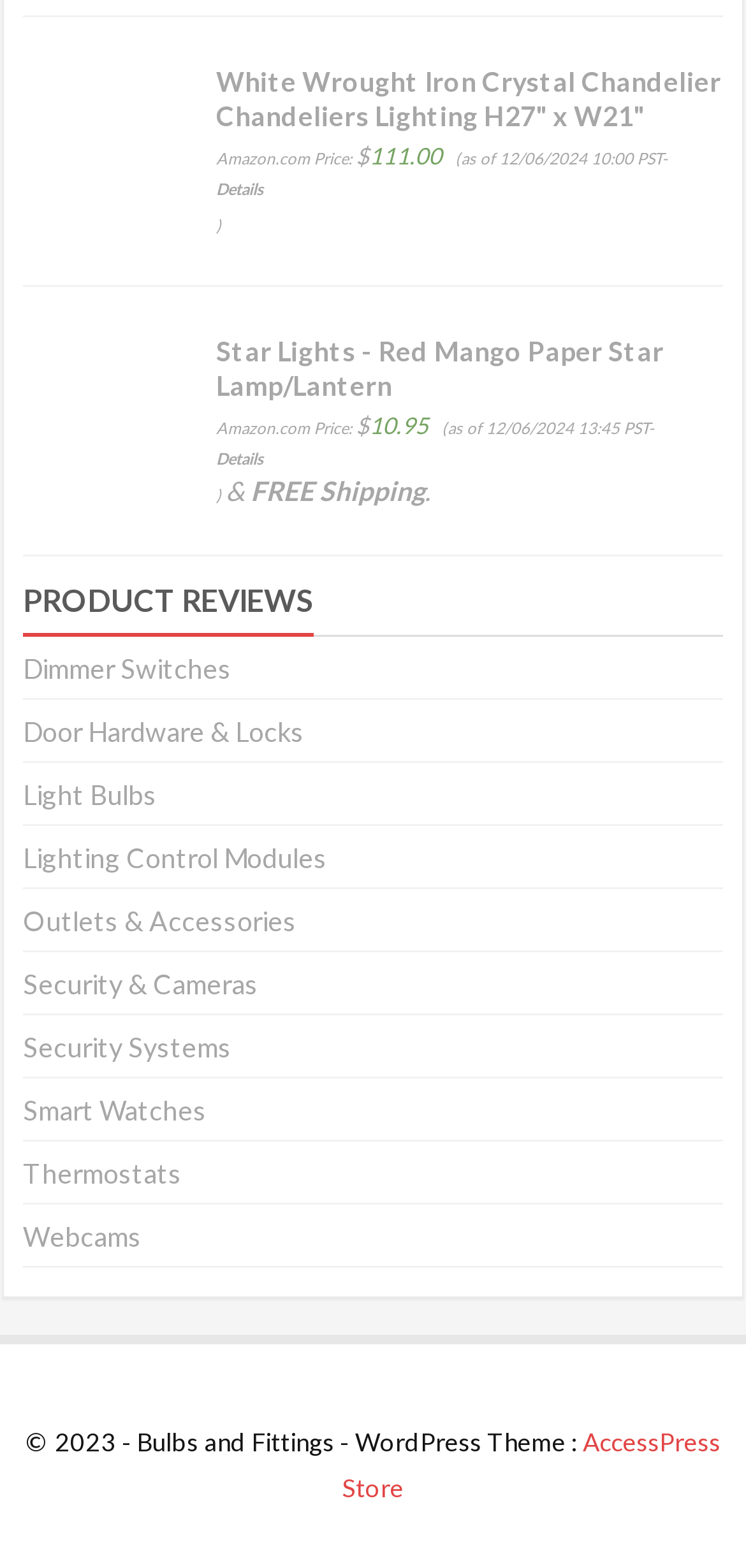What is the copyright year of the website?
Respond to the question with a well-detailed and thorough answer.

The copyright year of the website can be found by looking at the text at the bottom of the page, which is '© 2023 - Bulbs and Fittings - WordPress Theme :'.